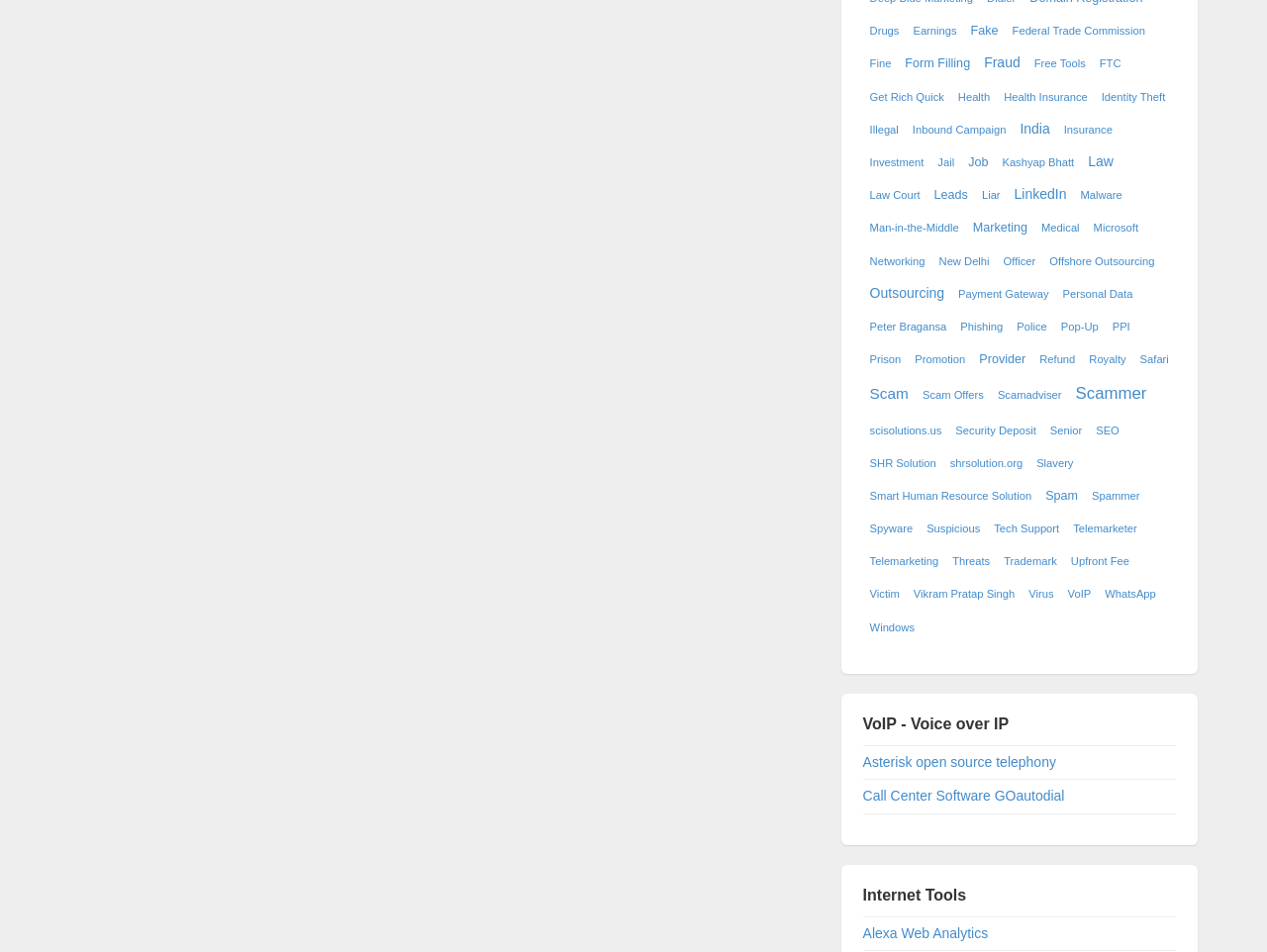Find the bounding box coordinates of the element to click in order to complete the given instruction: "Click on 'Asterisk open source telephony'."

[0.681, 0.792, 0.834, 0.809]